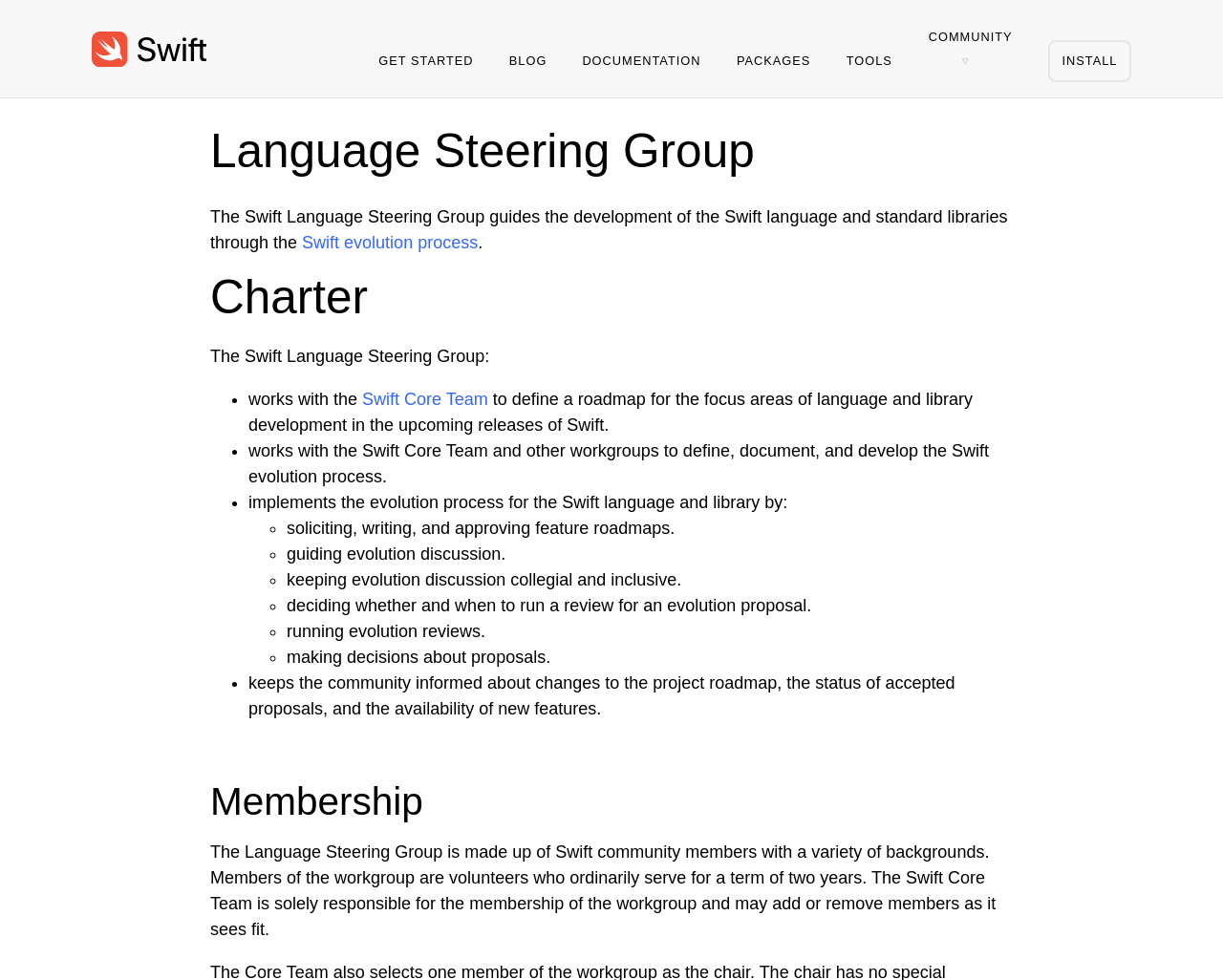Identify the bounding box coordinates of the element that should be clicked to fulfill this task: "Explore the PACKAGES". The coordinates should be provided as four float numbers between 0 and 1, i.e., [left, top, right, bottom].

[0.596, 0.047, 0.669, 0.078]